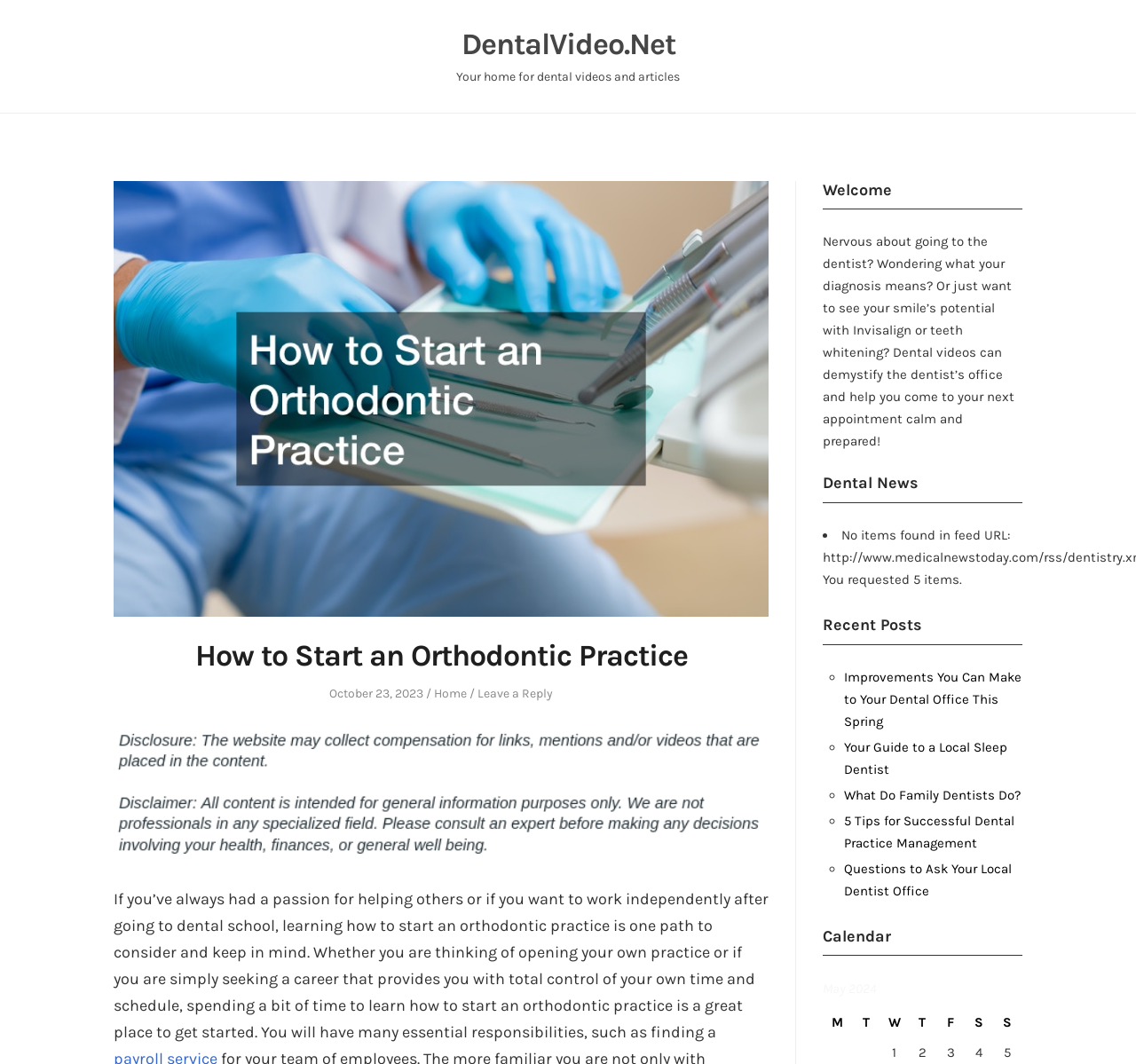What are the days of the week listed in the calendar?
Using the picture, provide a one-word or short phrase answer.

M, T, W, T, F, S, S